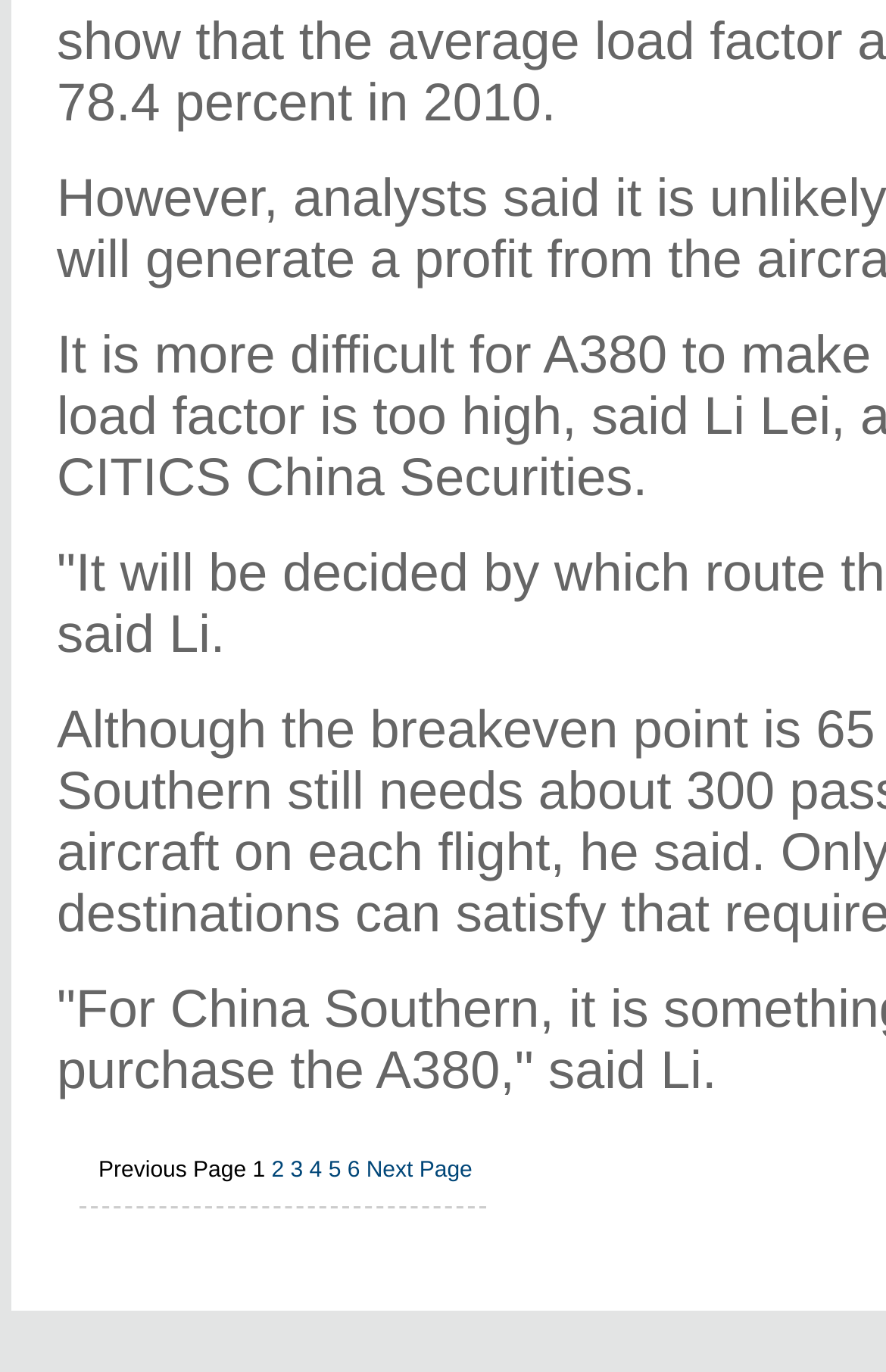Respond to the question below with a single word or phrase: How many page links are there?

7